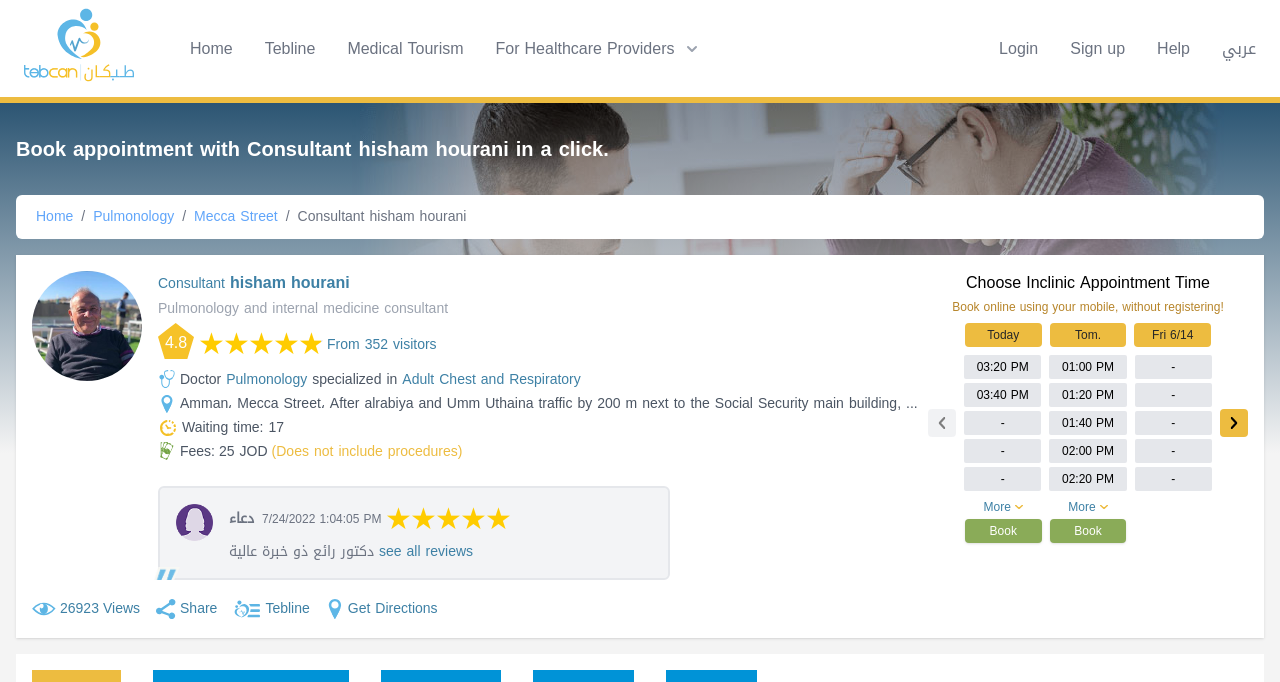Answer the question below using just one word or a short phrase: 
What is the address of Consultant Hisham Hourani's clinic?

Amman, Mecca Street